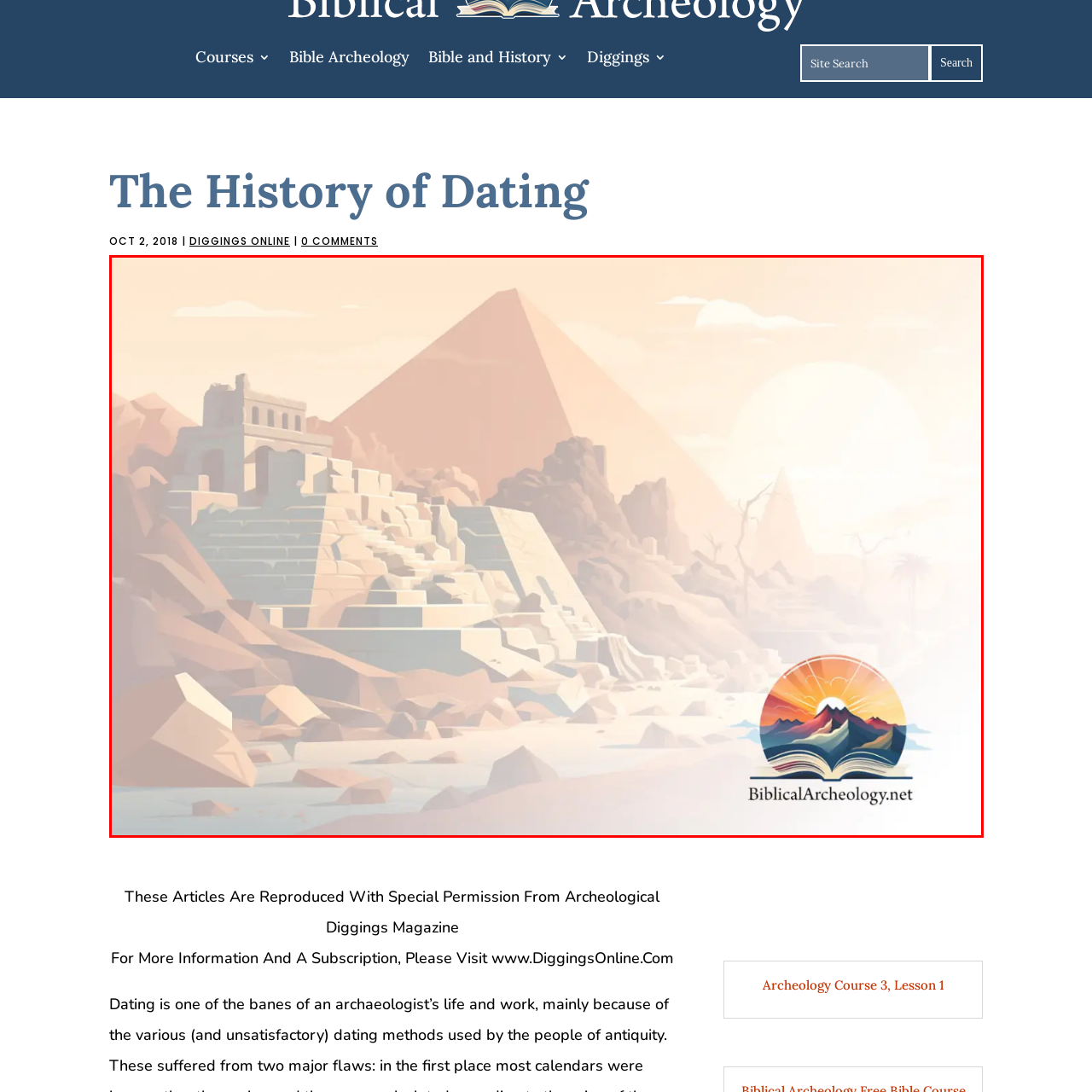What is the connection of the logo to the image?
Examine the image highlighted by the red bounding box and provide a thorough and detailed answer based on your observations.

The logo in the lower right corner of the image bears the text 'BiblicalArcheology.net', which suggests a connection to biblical archaeology and research, implying that the image is related to the study and exploration of ancient biblical sites and civilizations.